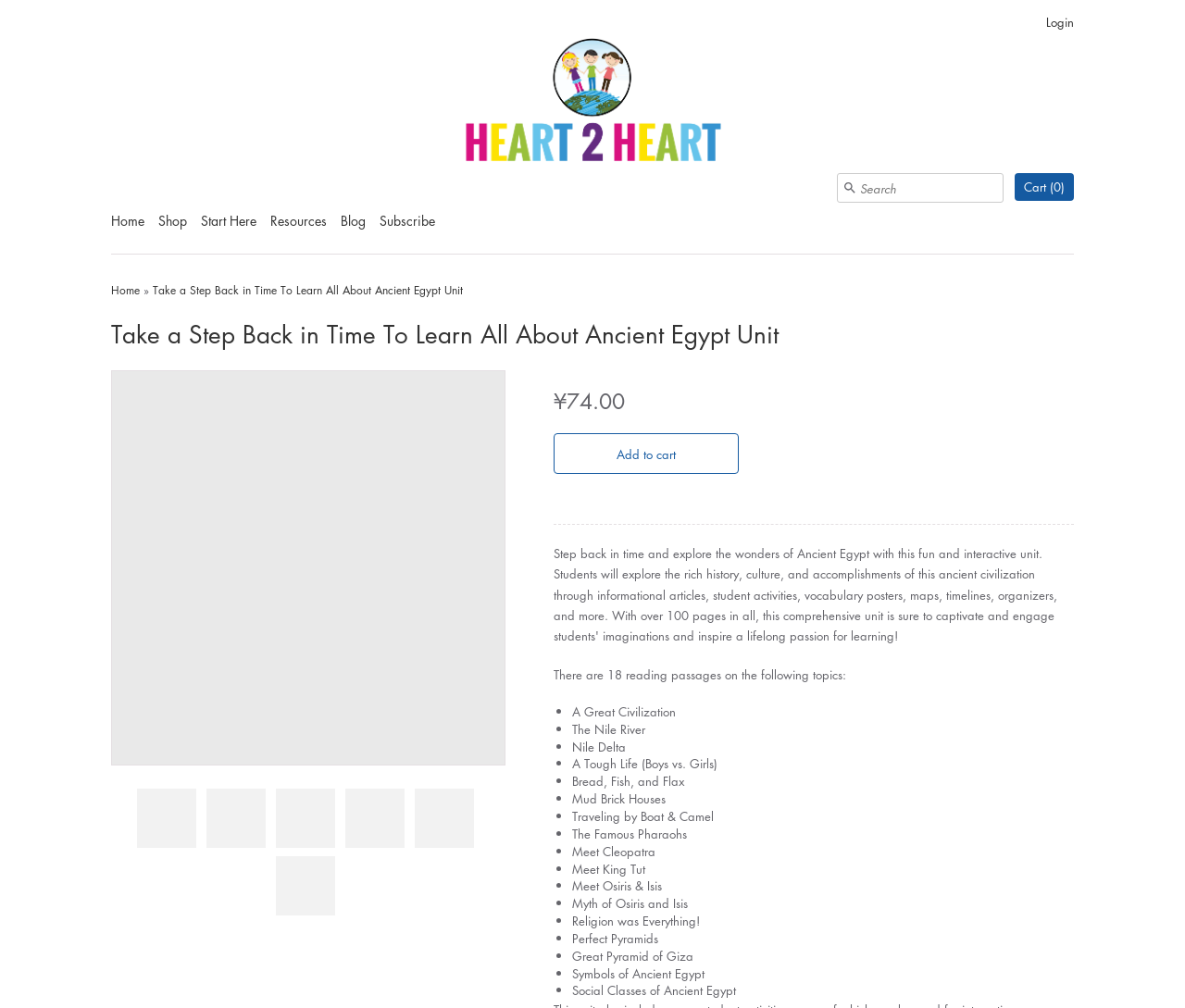Using the given element description, provide the bounding box coordinates (top-left x, top-left y, bottom-right x, bottom-right y) for the corresponding UI element in the screenshot: DIY Cosmetics

None